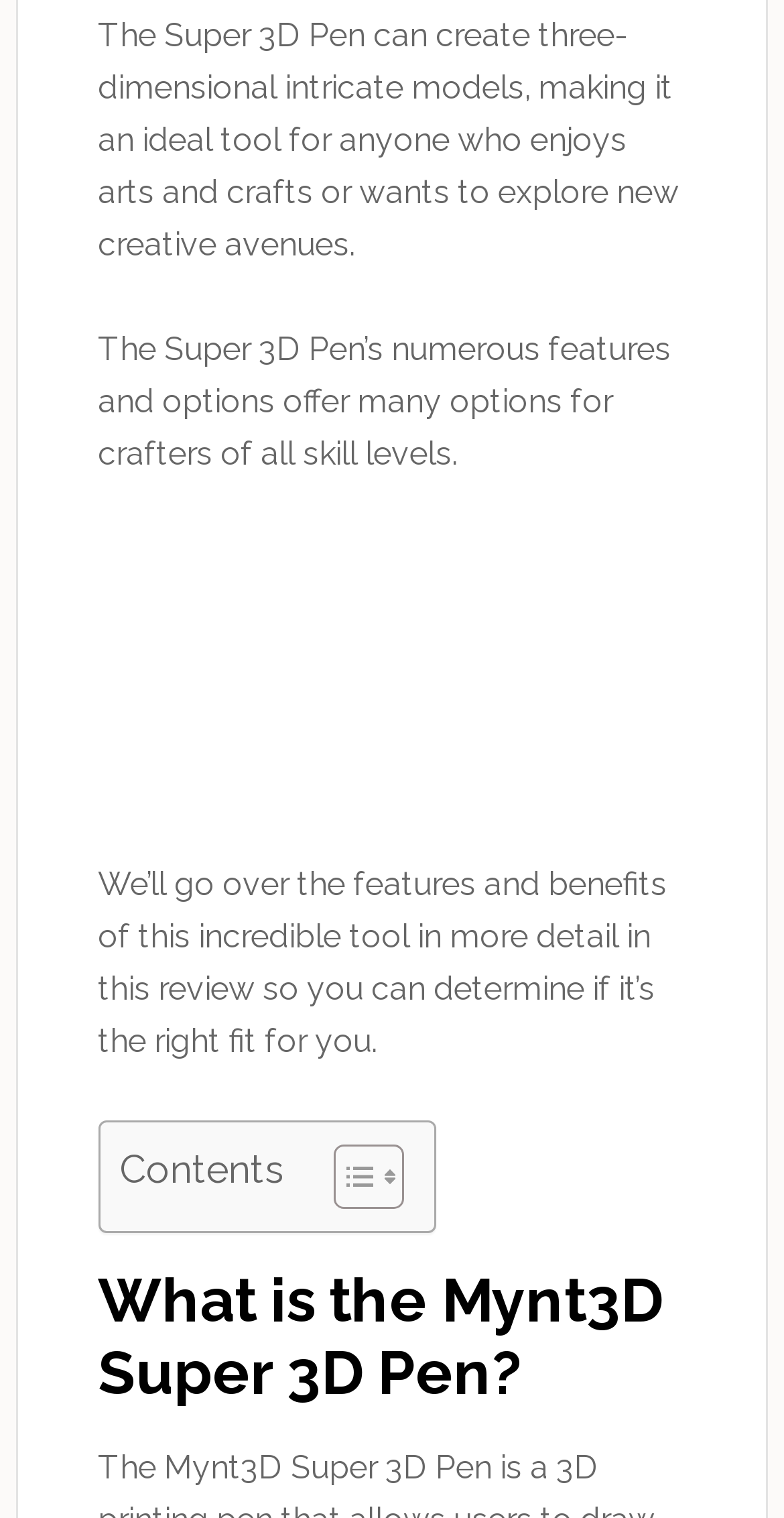Respond with a single word or short phrase to the following question: 
What is the purpose of the review?

To determine if the pen is right for you